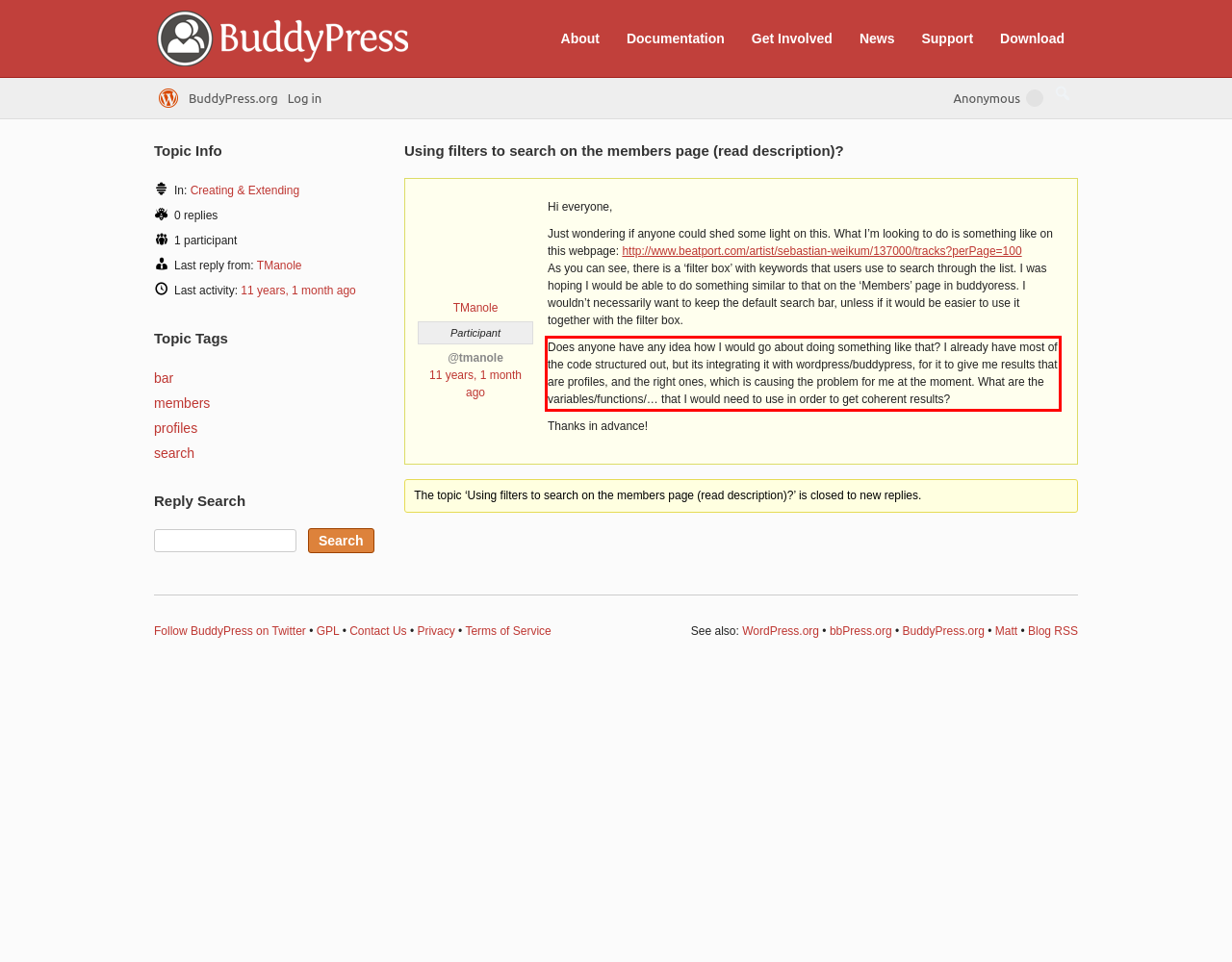Identify the text within the red bounding box on the webpage screenshot and generate the extracted text content.

Does anyone have any idea how I would go about doing something like that? I already have most of the code structured out, but its integrating it with wordpress/buddypress, for it to give me results that are profiles, and the right ones, which is causing the problem for me at the moment. What are the variables/functions/… that I would need to use in order to get coherent results?